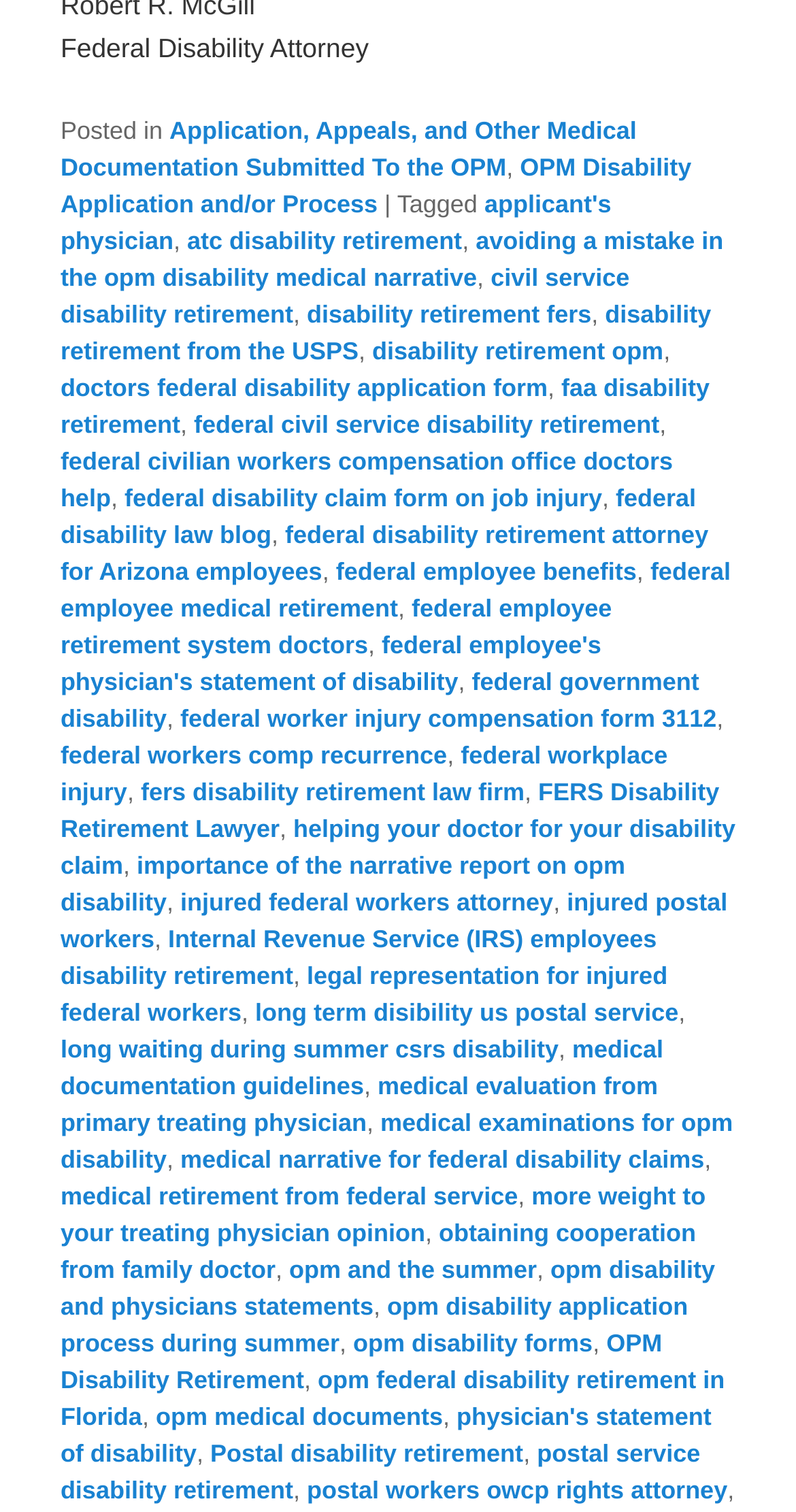Given the element description: "federal disability law blog", predict the bounding box coordinates of the UI element it refers to, using four float numbers between 0 and 1, i.e., [left, top, right, bottom].

[0.076, 0.321, 0.874, 0.364]